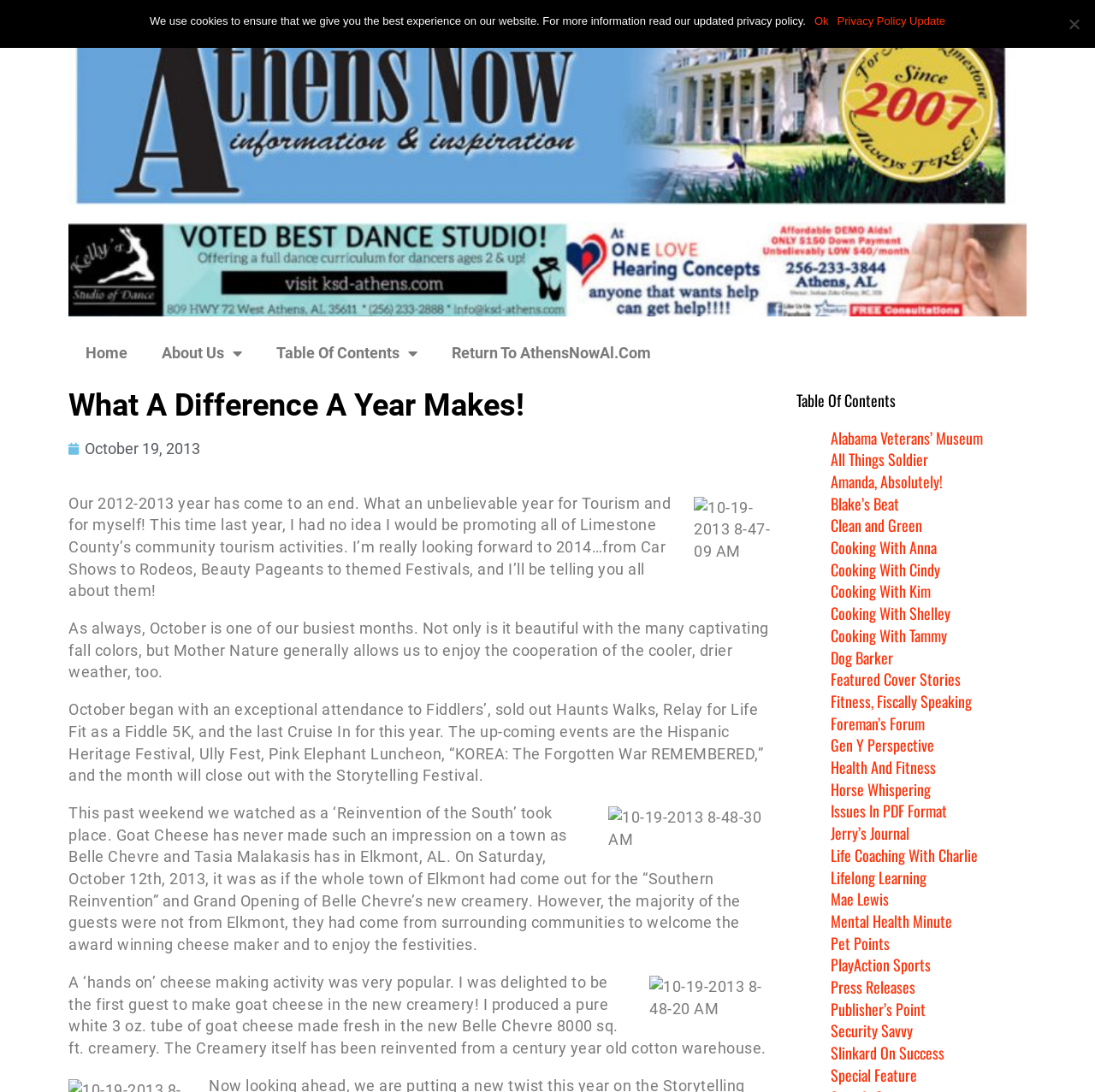Please identify the bounding box coordinates of the region to click in order to complete the task: "Click the 'Home' link". The coordinates must be four float numbers between 0 and 1, specified as [left, top, right, bottom].

[0.062, 0.305, 0.132, 0.341]